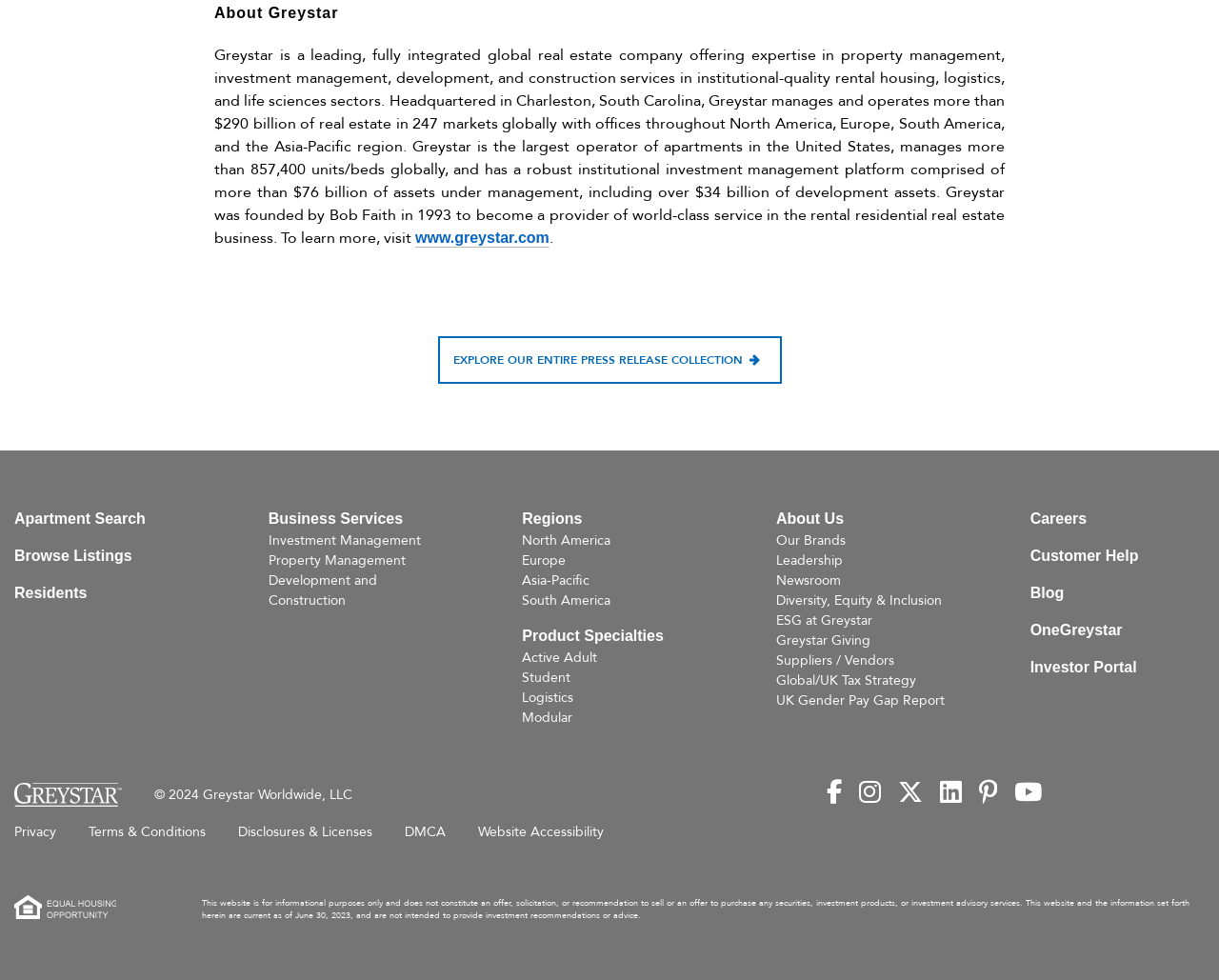Kindly provide the bounding box coordinates of the section you need to click on to fulfill the given instruction: "Explore Greystar's entire press release collection".

[0.359, 0.343, 0.641, 0.392]